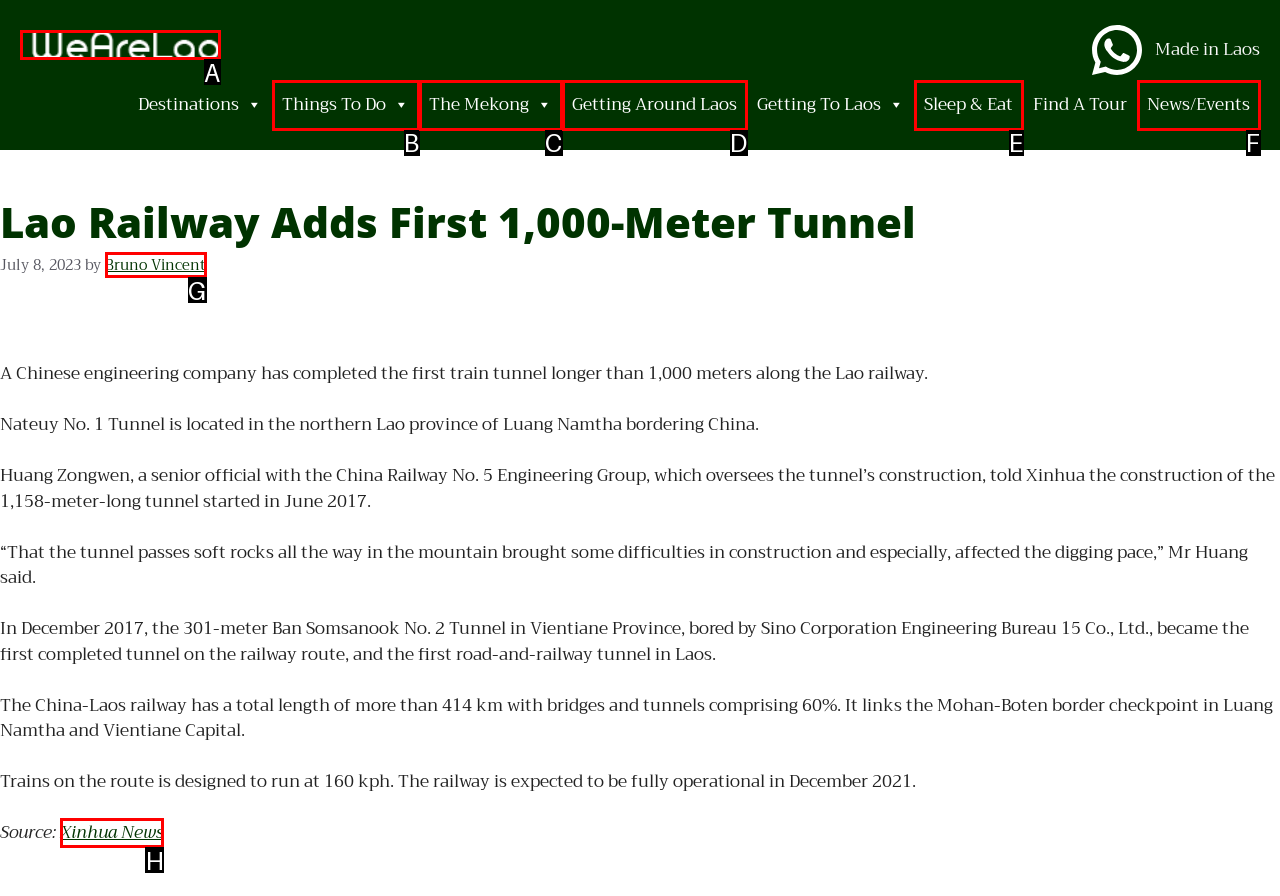Determine which option should be clicked to carry out this task: Visit Xinhua News
State the letter of the correct choice from the provided options.

H